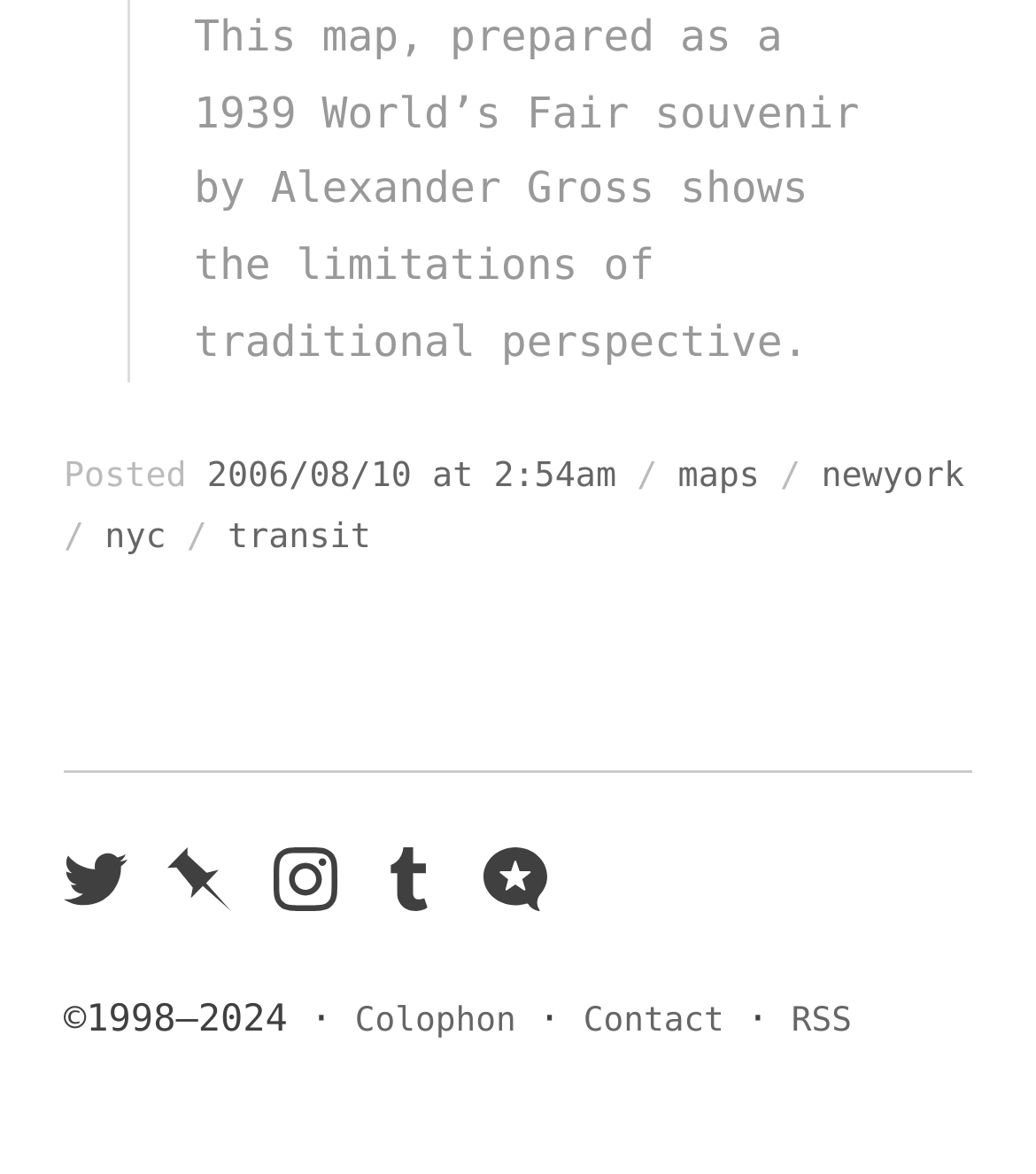Please identify the coordinates of the bounding box that should be clicked to fulfill this instruction: "Visit Pinboard page".

[0.163, 0.731, 0.224, 0.765]